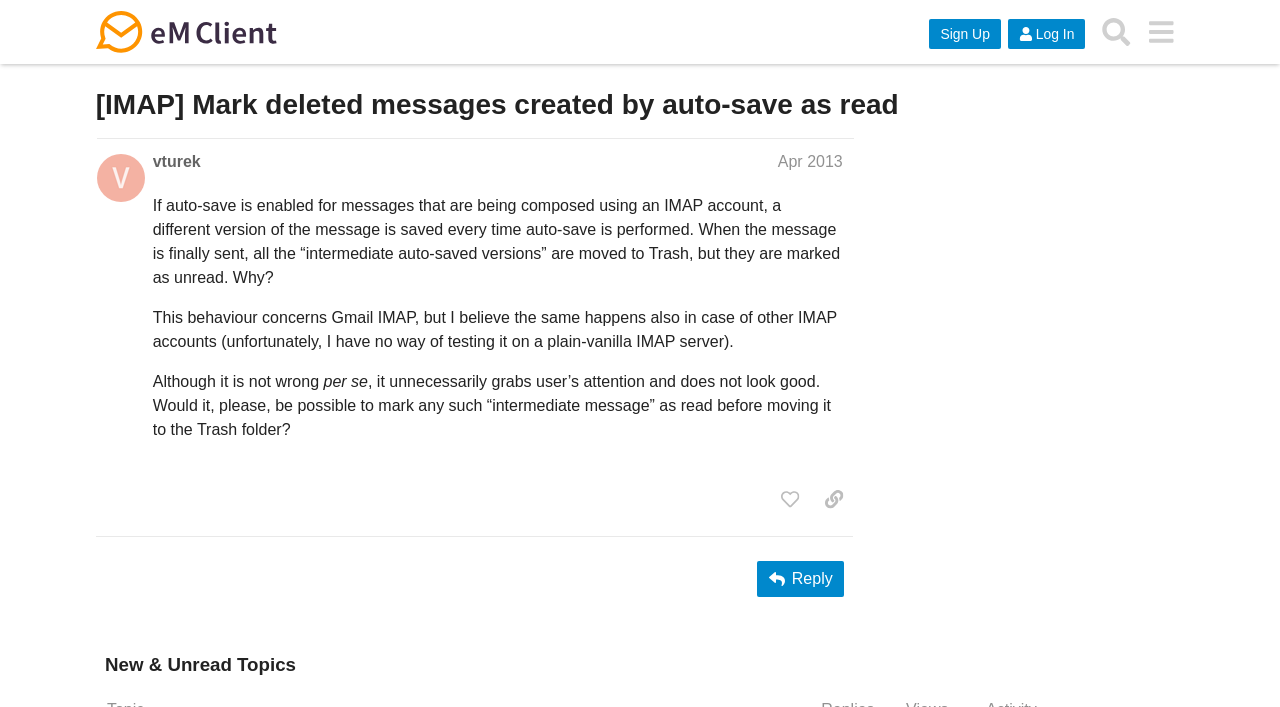Answer this question in one word or a short phrase: Who is the author of the post?

vturek